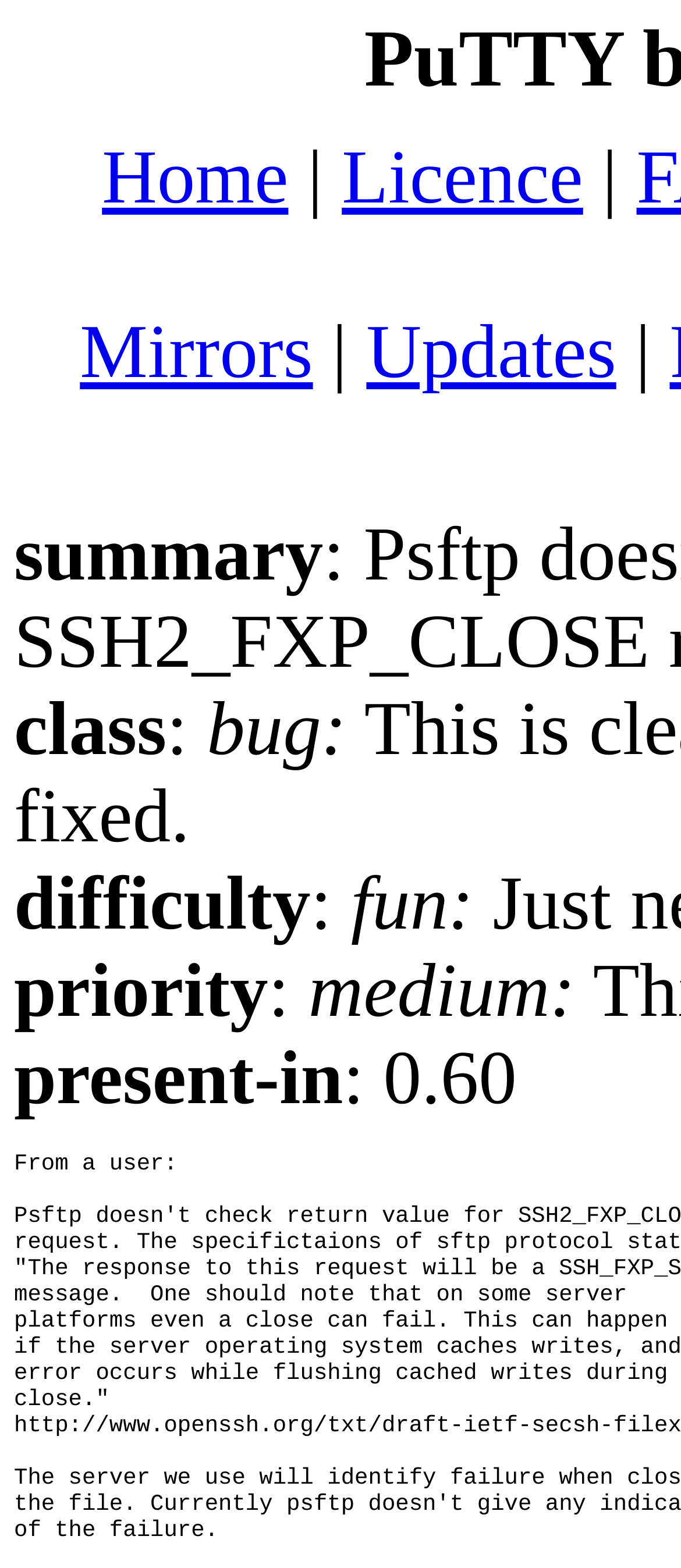Give a one-word or one-phrase response to the question: 
What is the first link on the top left?

Home